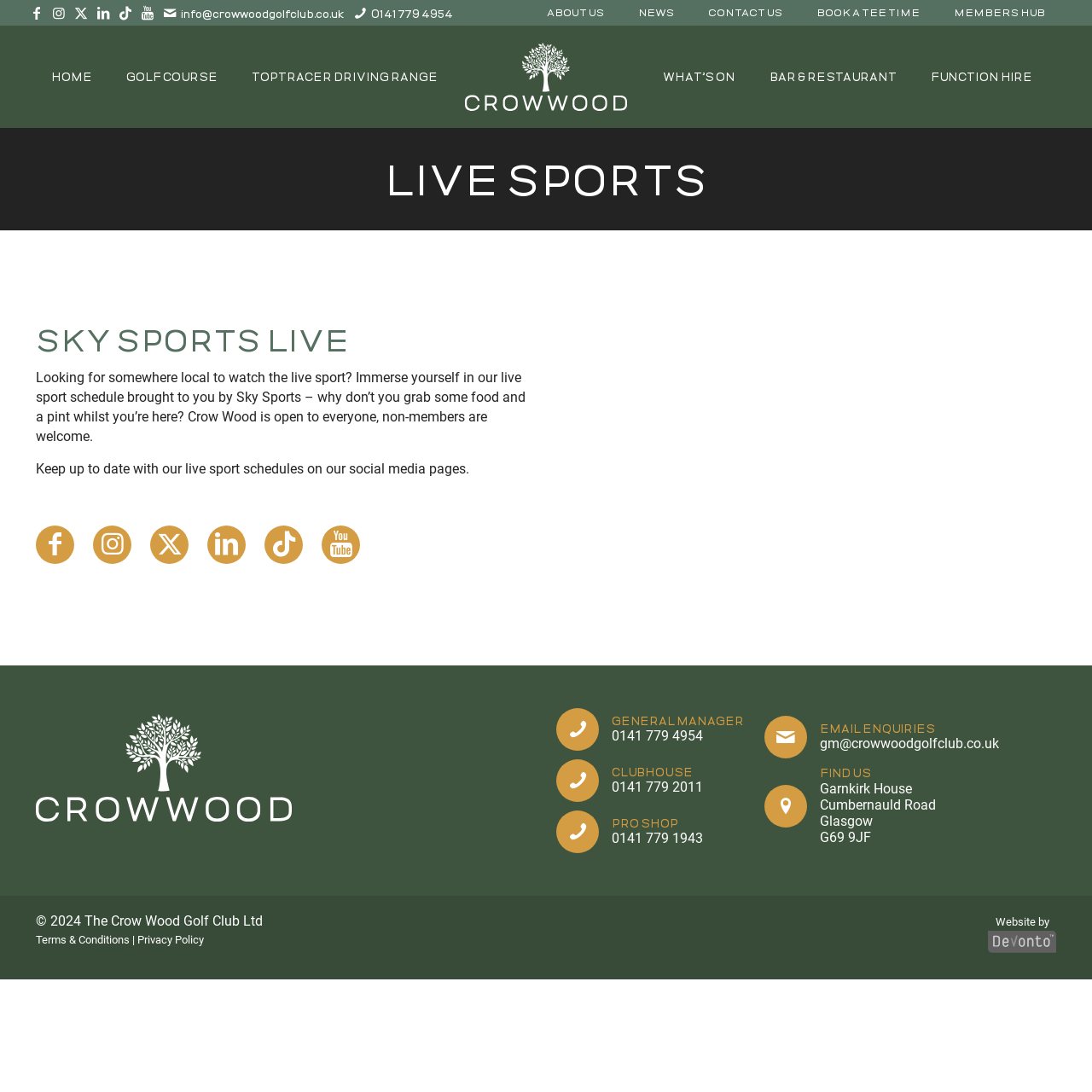Locate the bounding box coordinates of the element I should click to achieve the following instruction: "View live sports schedule".

[0.033, 0.297, 0.491, 0.325]